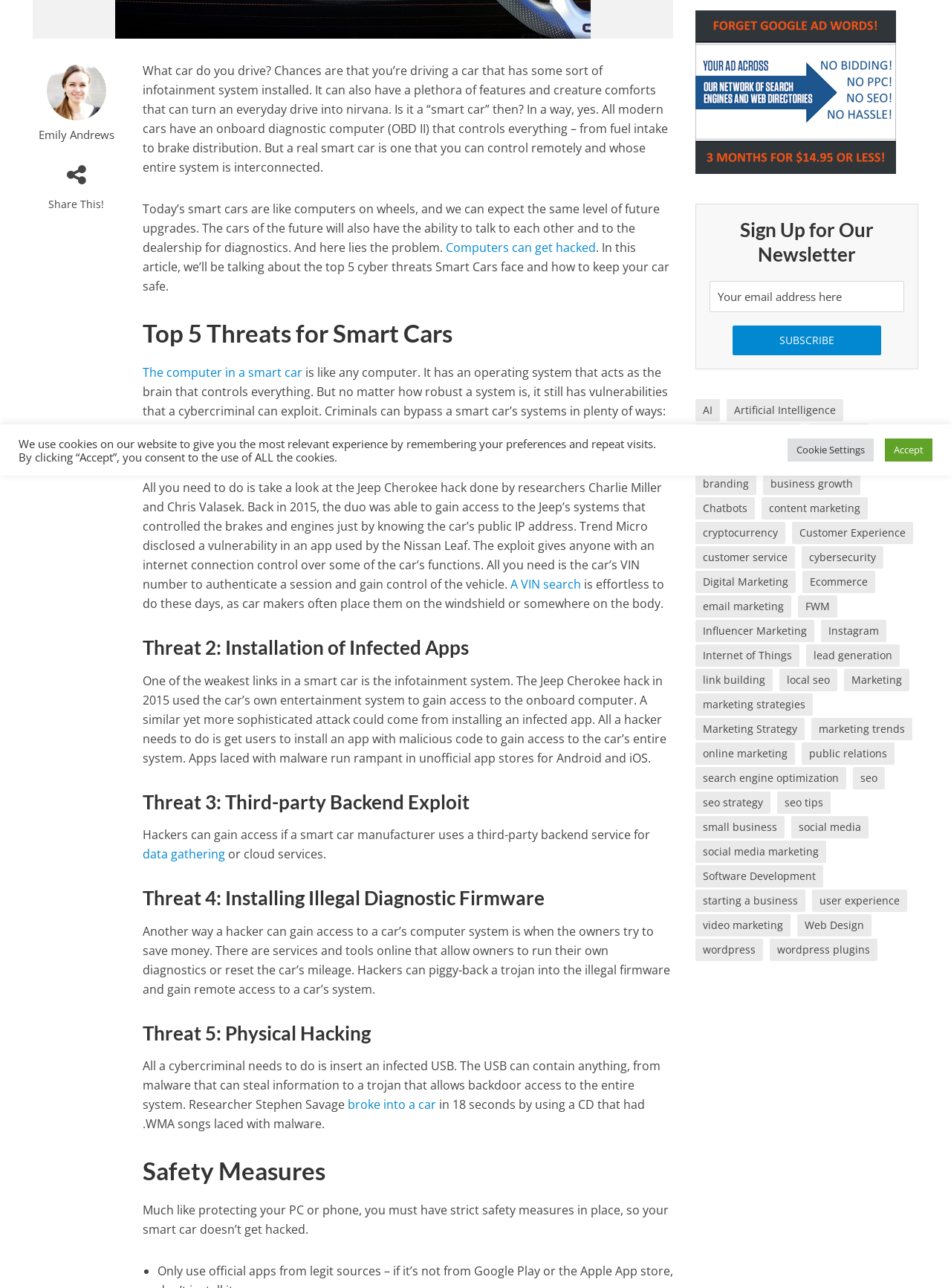Provide the bounding box coordinates for the specified HTML element described in this description: "broke into a car". The coordinates should be four float numbers ranging from 0 to 1, in the format [left, top, right, bottom].

[0.363, 0.851, 0.459, 0.866]